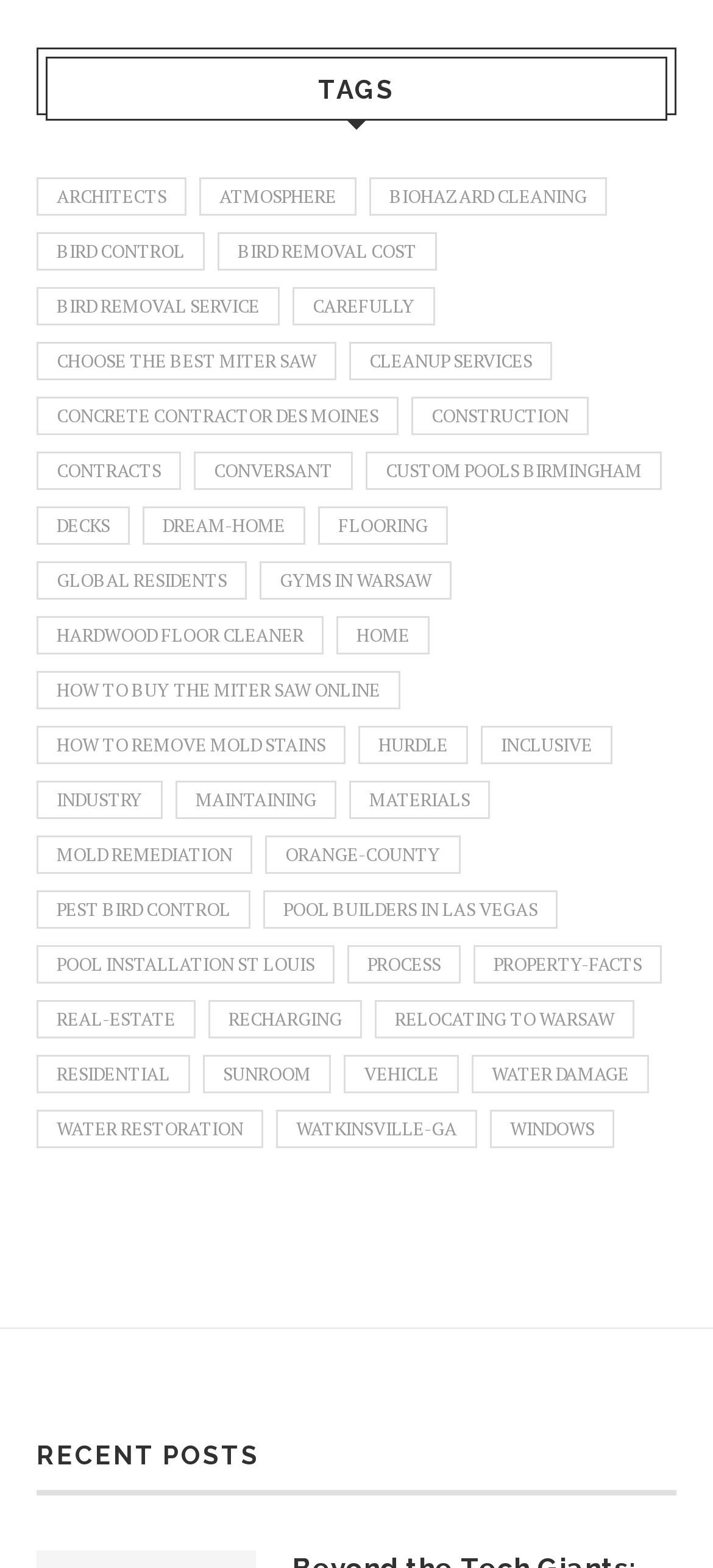What is the second item under 'home'?
Give a one-word or short phrase answer based on the image.

Not specified